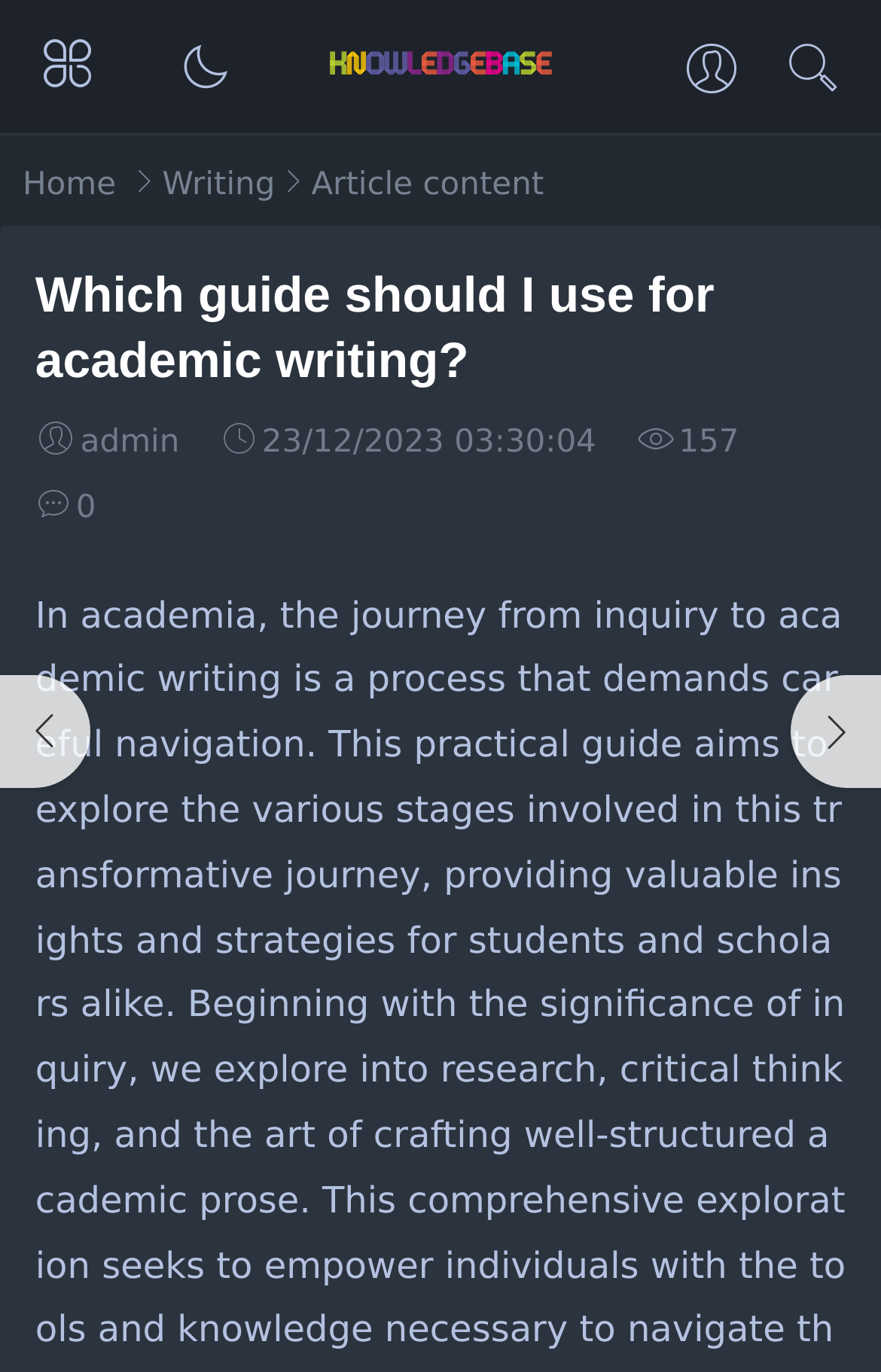Describe all the key features and sections of the webpage thoroughly.

The webpage appears to be an article or knowledge base page focused on academic writing. At the top left, there is a link to "Home" and next to it, a link to "Writing". Below these links, there is a static text element labeled "Article content". 

The main content of the article is headed by a title "Which guide should I use for academic writing?" which spans almost the entire width of the page. Below the title, there is a section with the author's name "admin" and the publication date "23/12/2023 03:30:04" on the left, and a view count "157" on the right. 

There are several icons scattered throughout the page, including a "knowledgeBase" icon at the top center, and various other icons at the top right and bottom left. These icons are likely navigation or action buttons. 

The page also contains some links, including one at the top right with a cryptic label "\U000e6851", and another at the bottom right with a label "\U000e64b1".